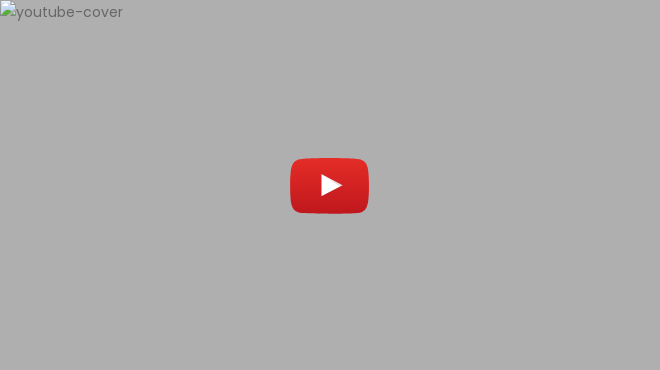What is the game being discussed in the image?
Using the visual information, respond with a single word or phrase.

Mass Effect 2